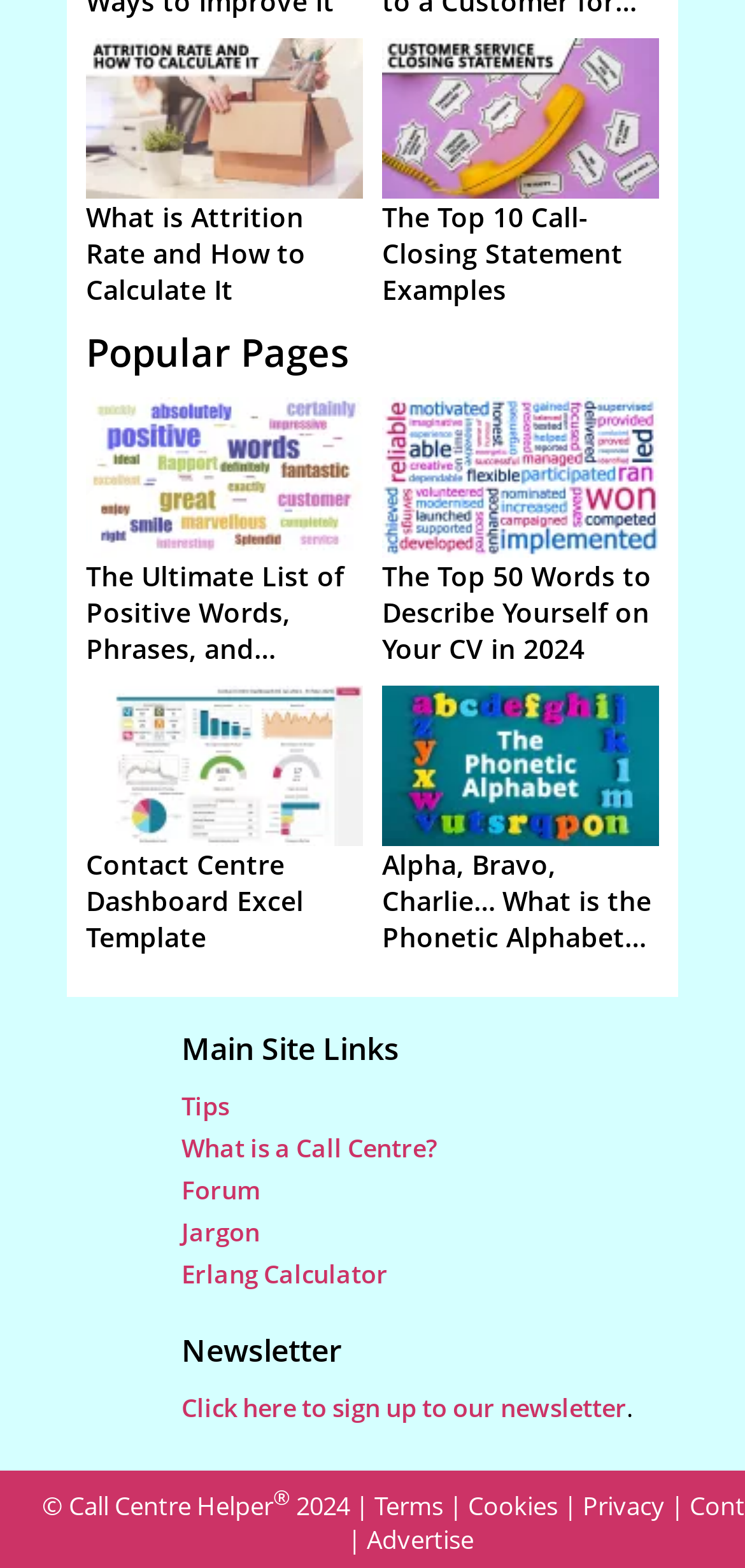Extract the bounding box coordinates for the UI element described by the text: "Terms". The coordinates should be in the form of [left, top, right, bottom] with values between 0 and 1.

[0.503, 0.949, 0.595, 0.971]